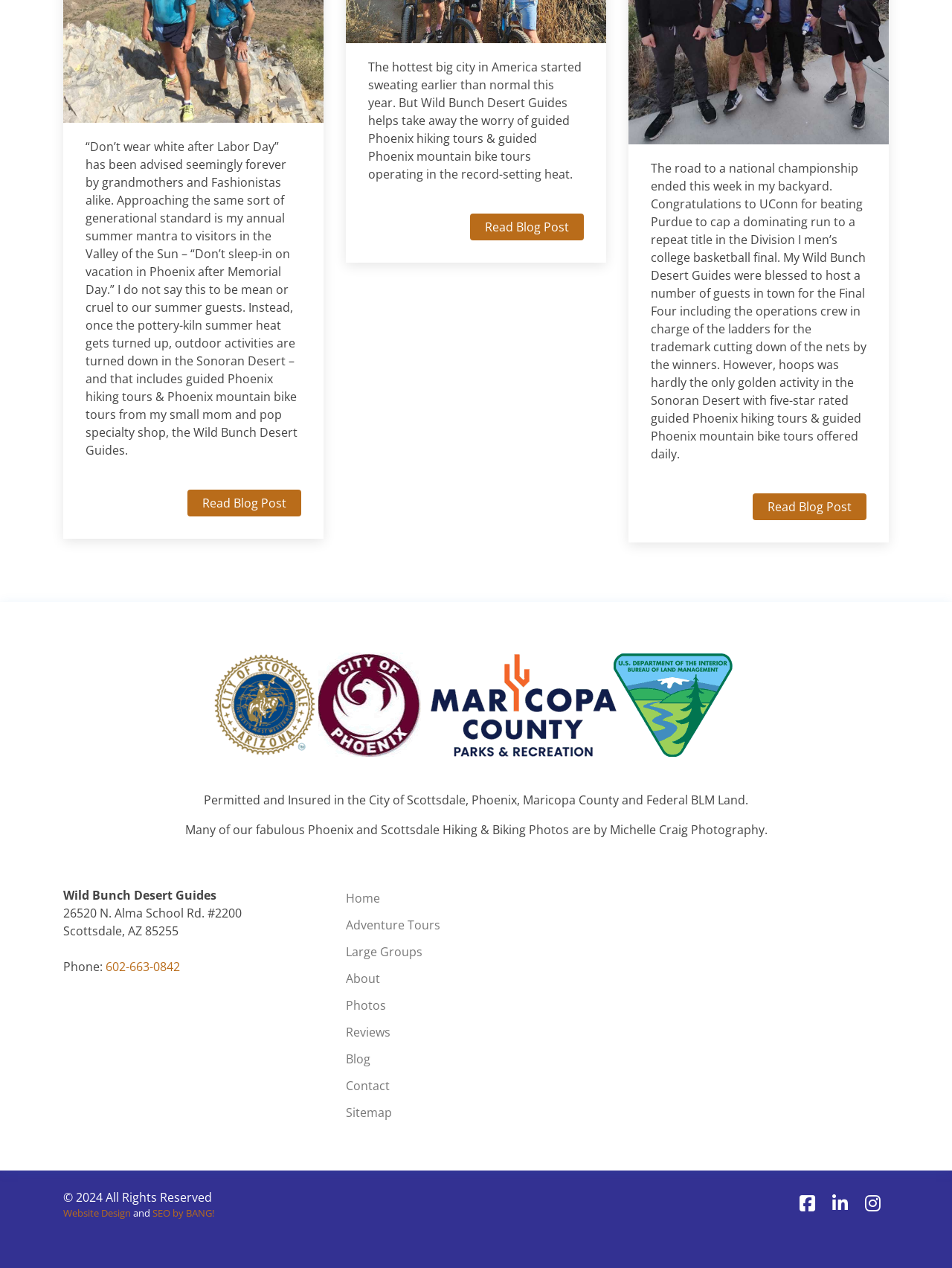Please find the bounding box coordinates of the element's region to be clicked to carry out this instruction: "Contact Wild Bunch Desert Guides".

[0.363, 0.851, 0.409, 0.861]